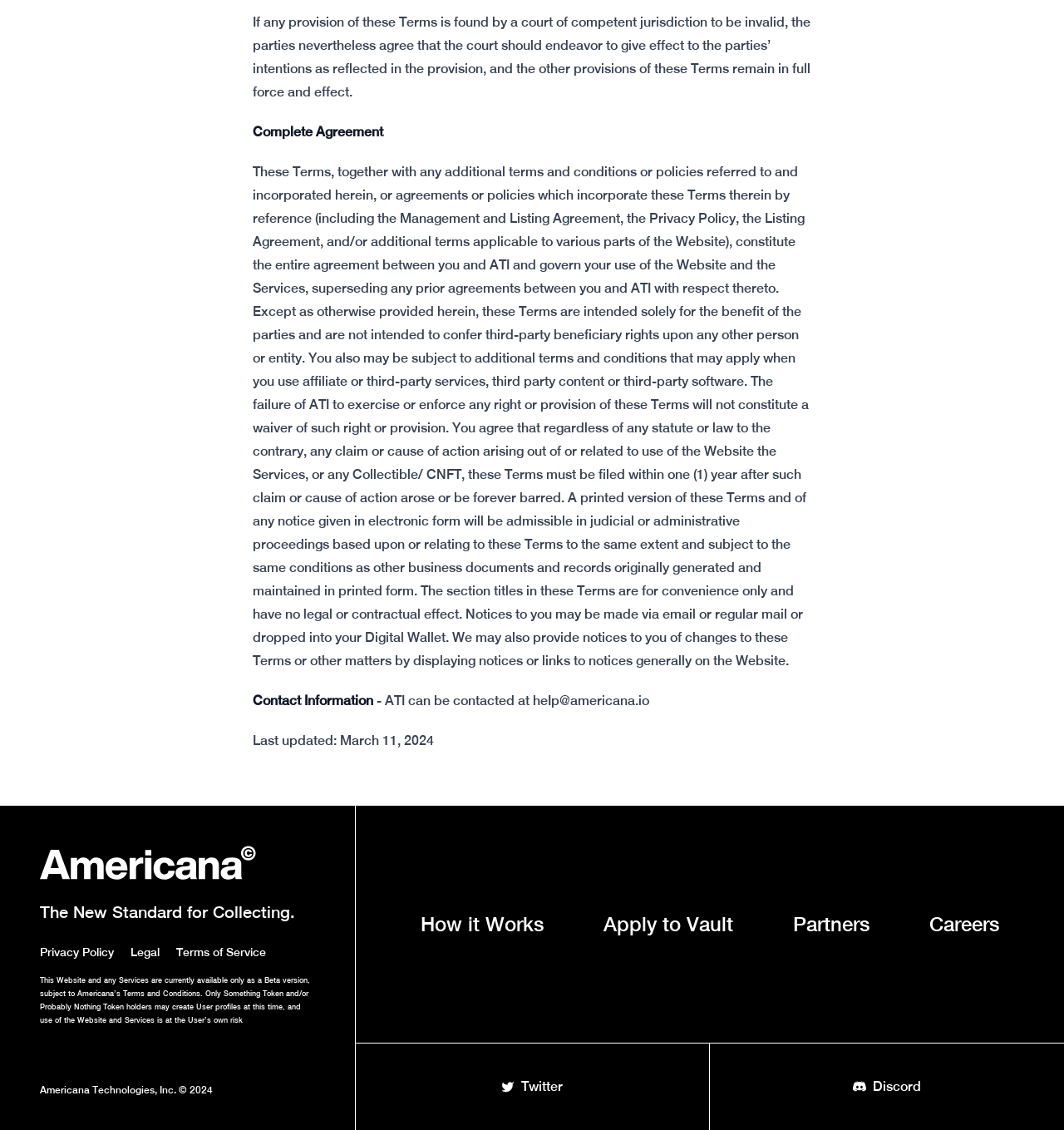Find the bounding box coordinates for the element that must be clicked to complete the instruction: "Click on the 'How it Works' link". The coordinates should be four float numbers between 0 and 1, indicated as [left, top, right, bottom].

[0.395, 0.806, 0.511, 0.83]